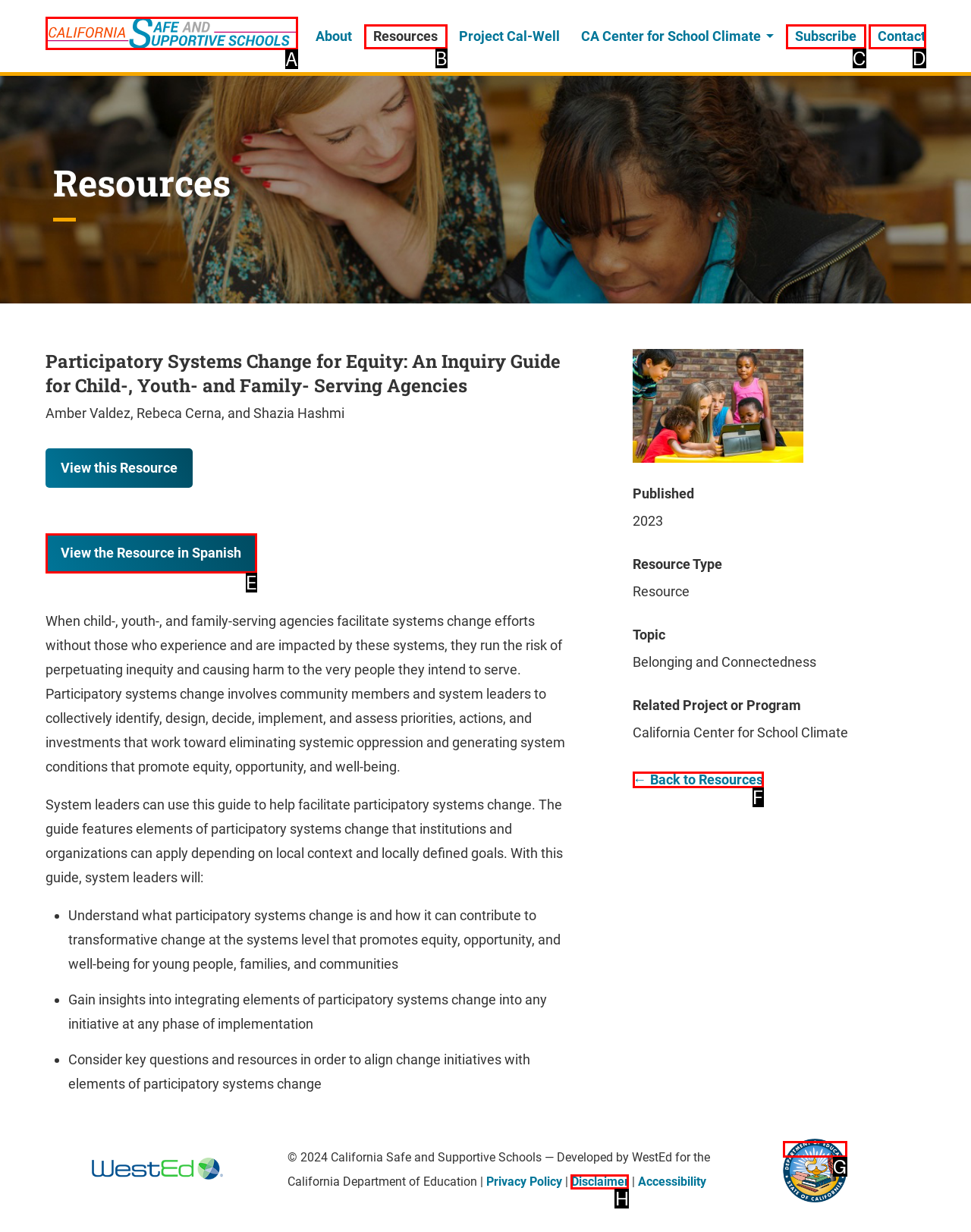Choose the HTML element that aligns with the description: Back to Resources. Indicate your choice by stating the letter.

F